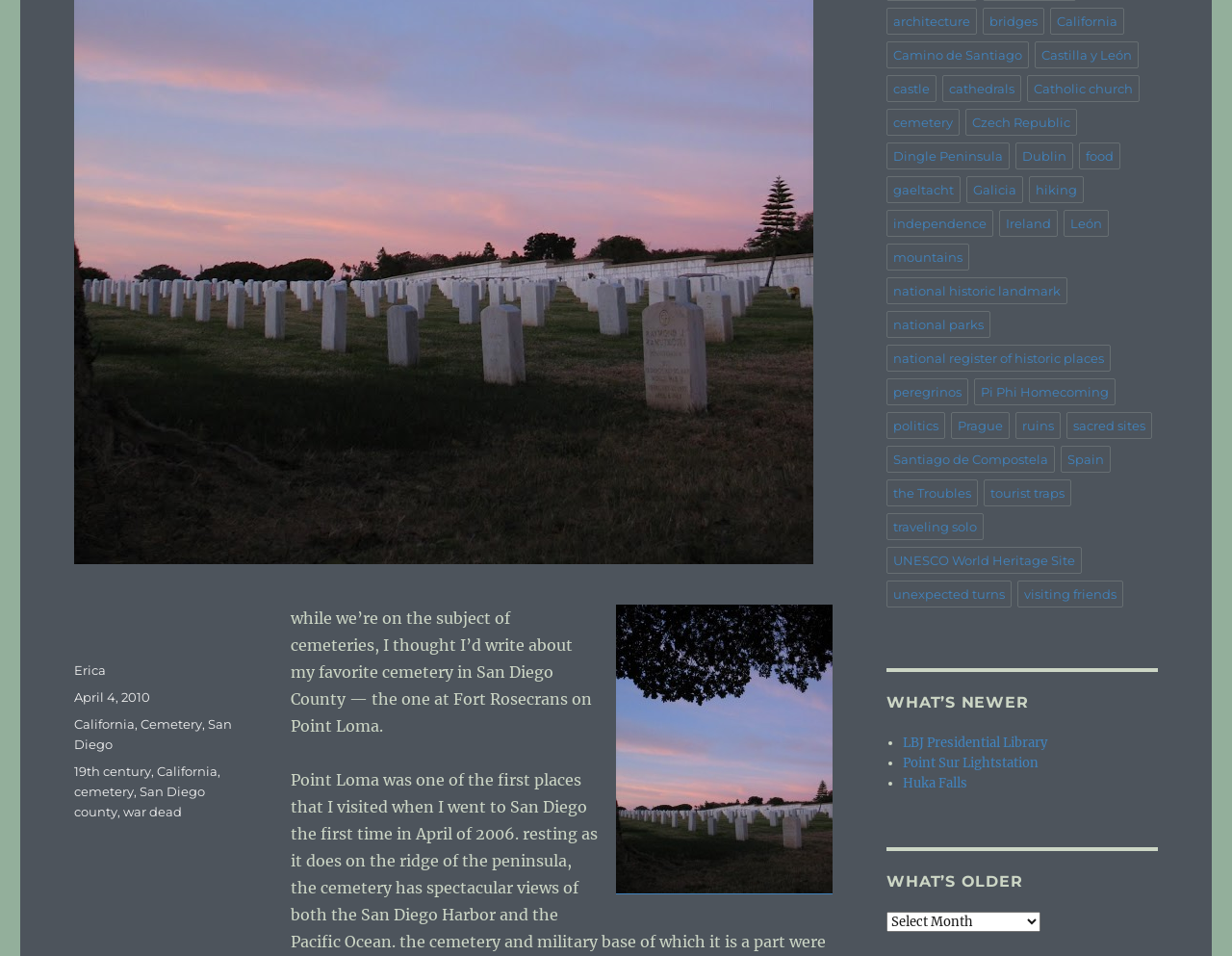Locate the bounding box of the UI element defined by this description: "Freedom of movement". The coordinates should be given as four float numbers between 0 and 1, formatted as [left, top, right, bottom].

None